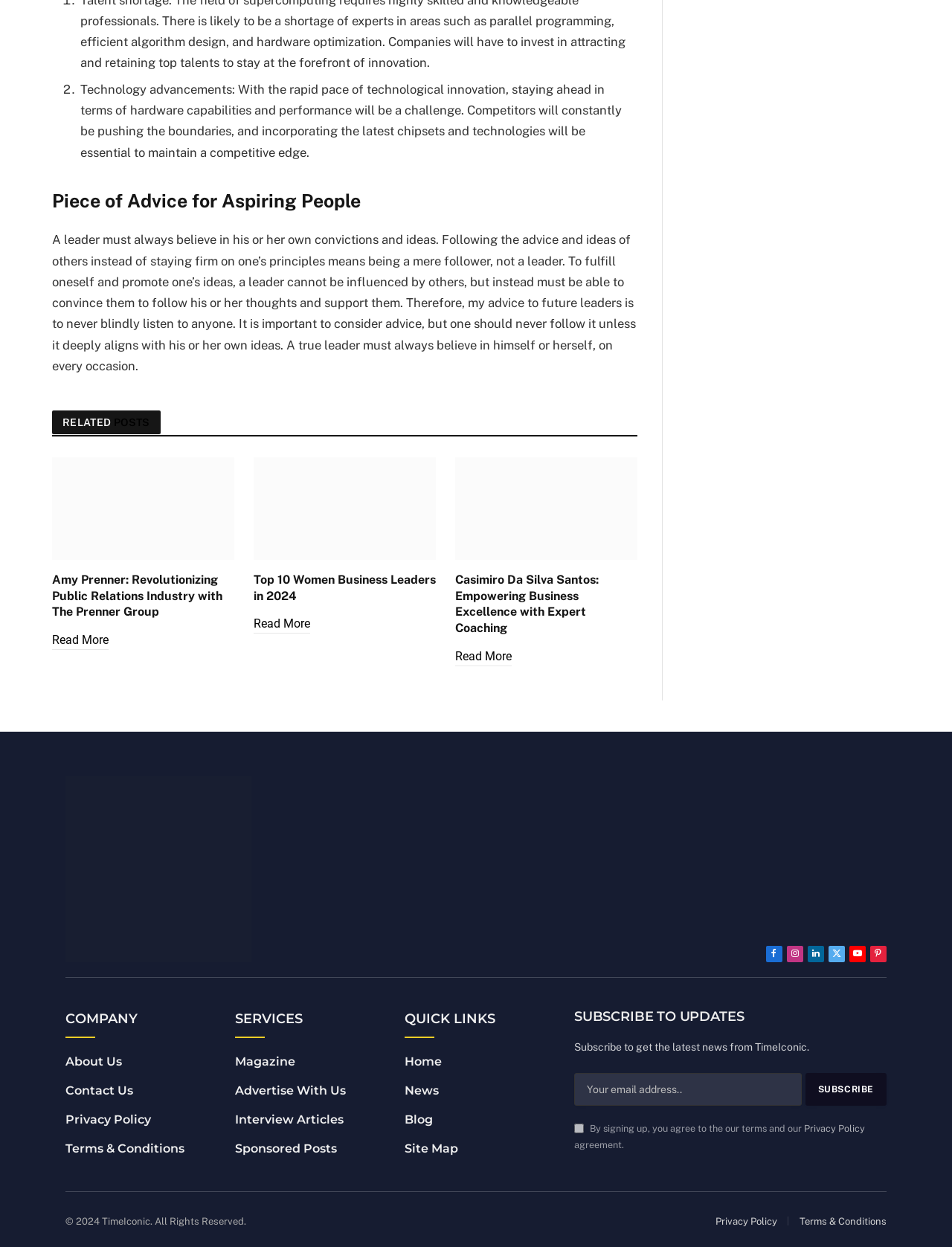Pinpoint the bounding box coordinates for the area that should be clicked to perform the following instruction: "Read more about Amy Prenner".

[0.055, 0.367, 0.246, 0.449]